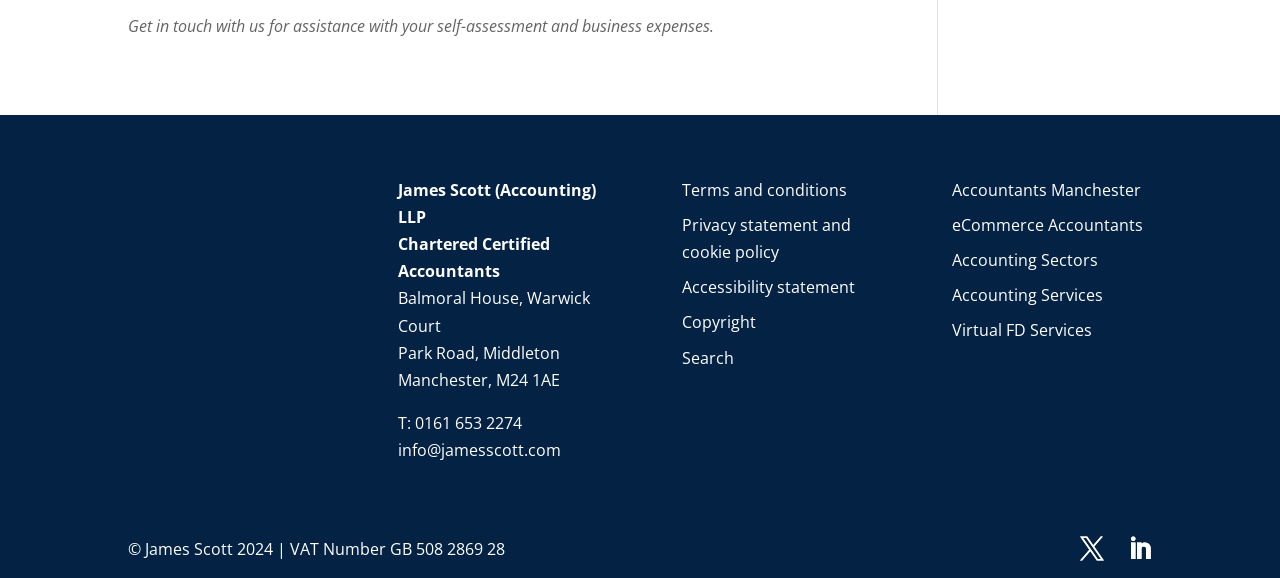Please provide a detailed answer to the question below based on the screenshot: 
What is the phone number of the accounting firm?

The phone number of the accounting firm can be found in the link element with the text 'T: 0161 653 2274' located at coordinates [0.311, 0.713, 0.408, 0.751].